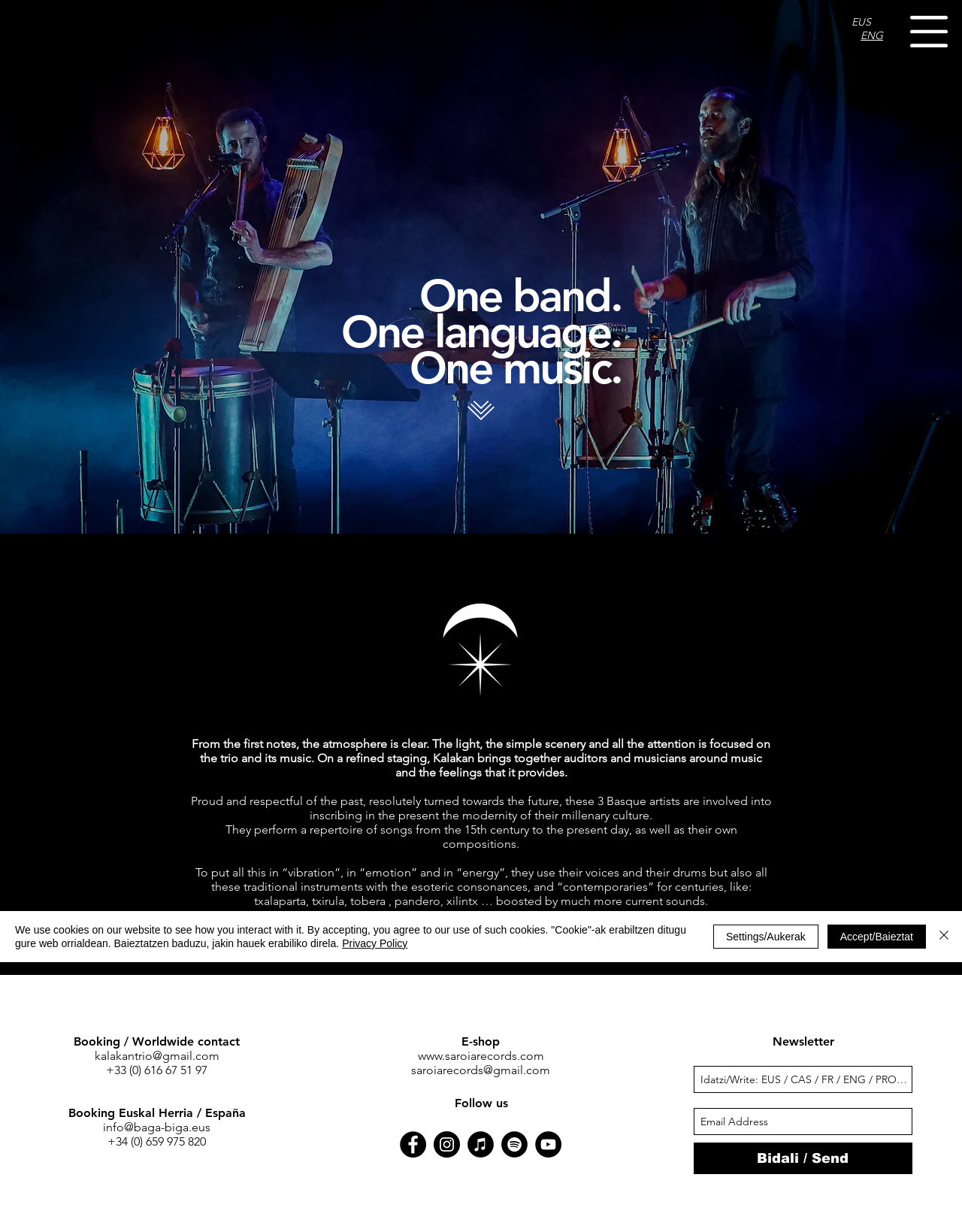What is the function of the 'E-shop' button? Analyze the screenshot and reply with just one word or a short phrase.

To access the online shop